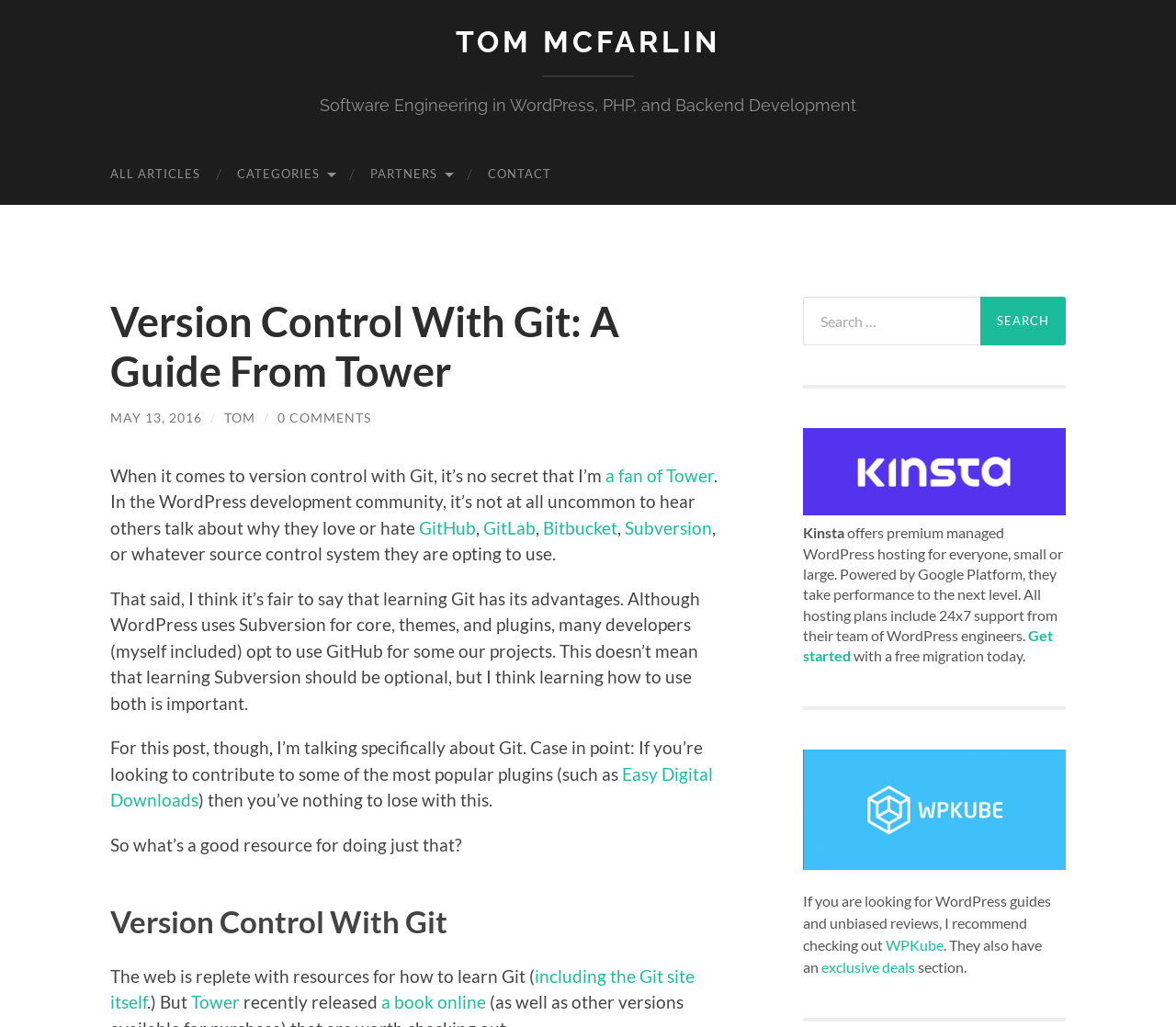Pinpoint the bounding box coordinates of the element to be clicked to execute the instruction: "Contact Tom".

[0.399, 0.14, 0.484, 0.199]